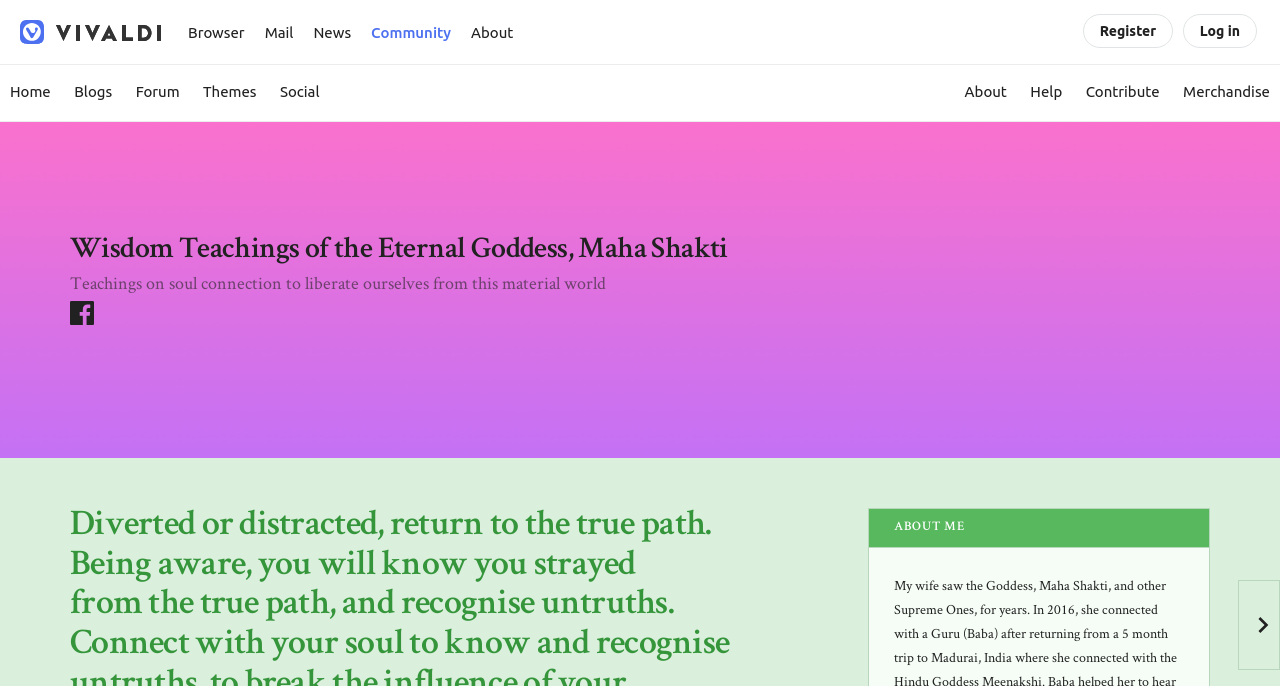How many social media links are there?
Answer the question with a single word or phrase derived from the image.

2